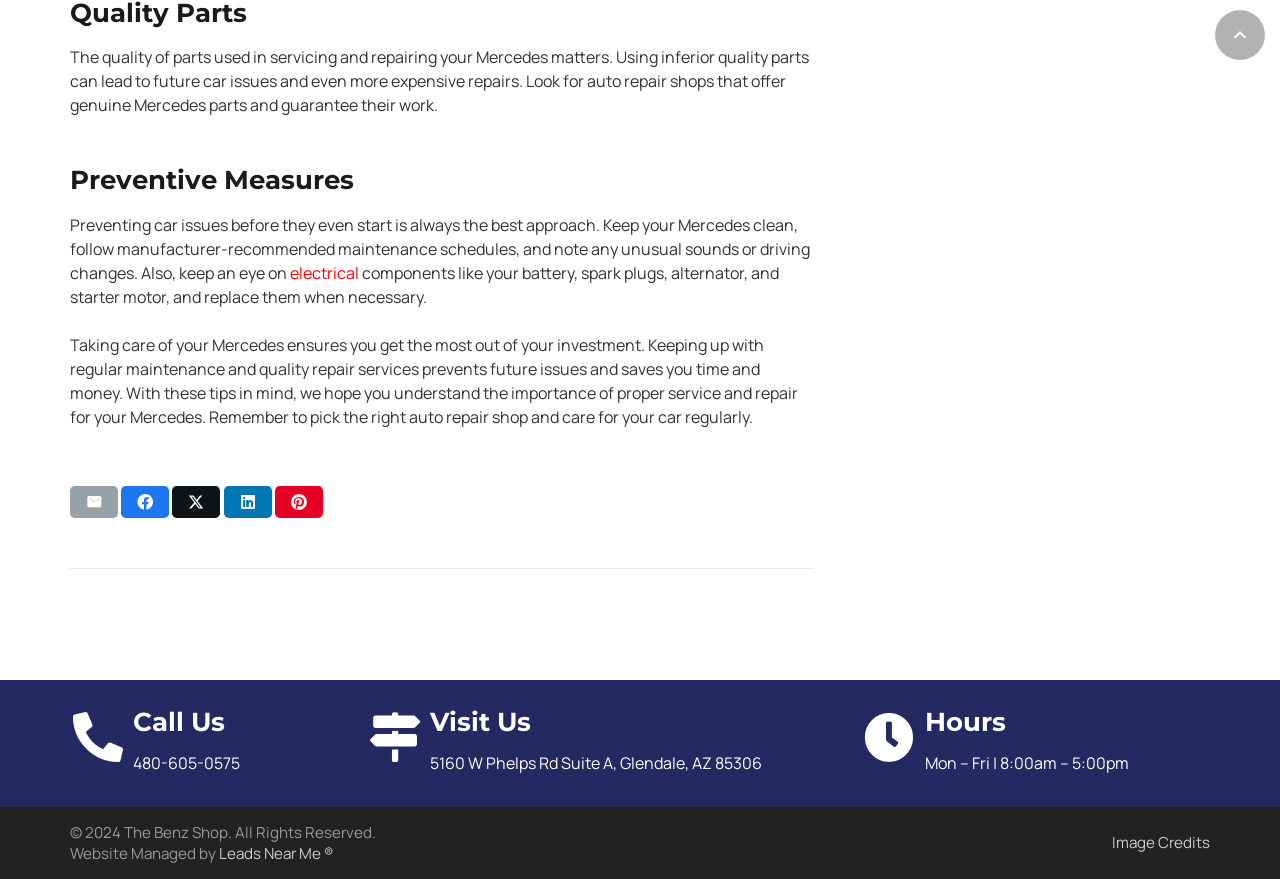Find the bounding box coordinates for the UI element that matches this description: "parent_node: Call Us aria-label="Call Us"".

[0.055, 0.81, 0.104, 0.867]